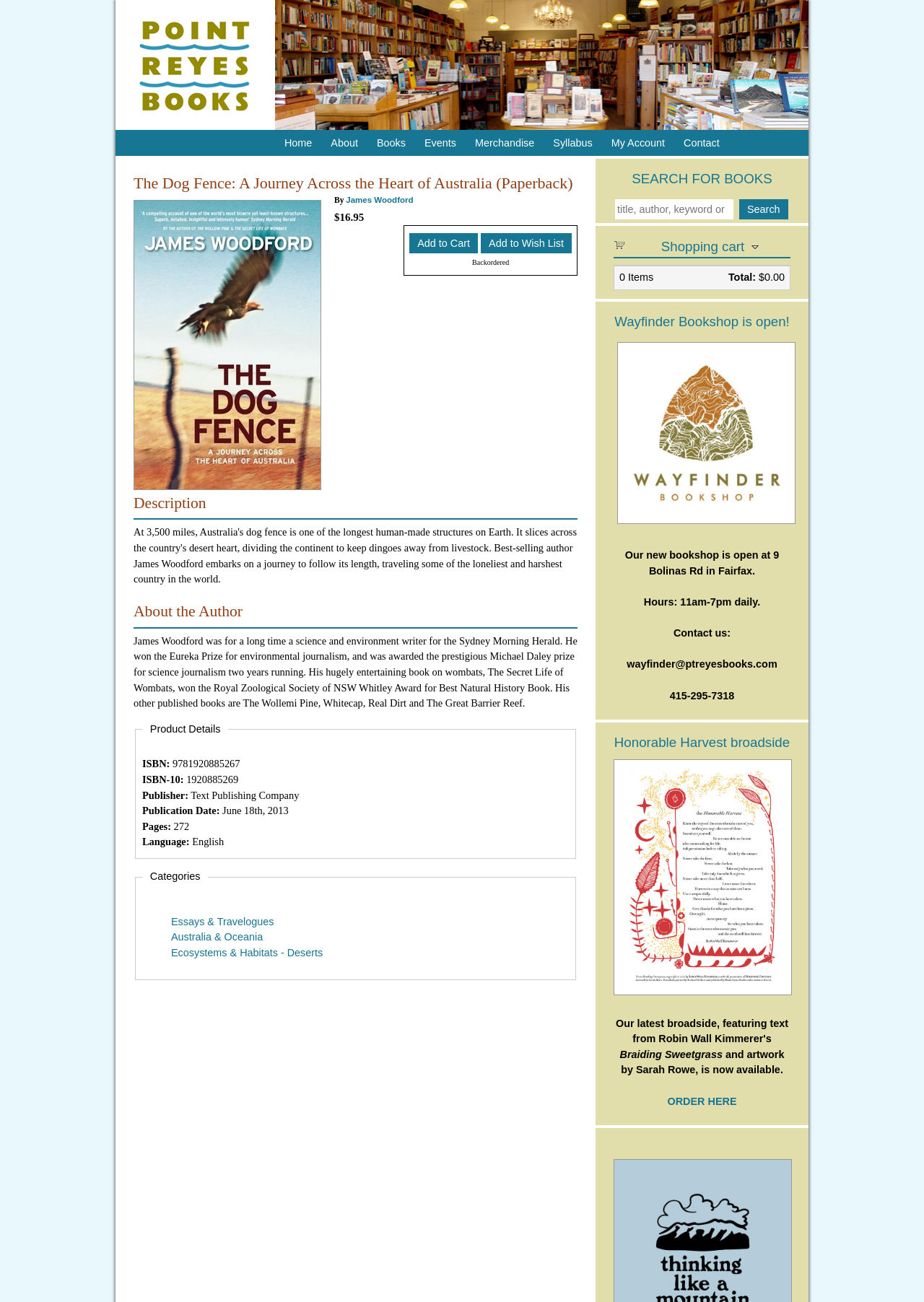What is the price of the book?
Please provide a single word or phrase as your answer based on the image.

$16.95